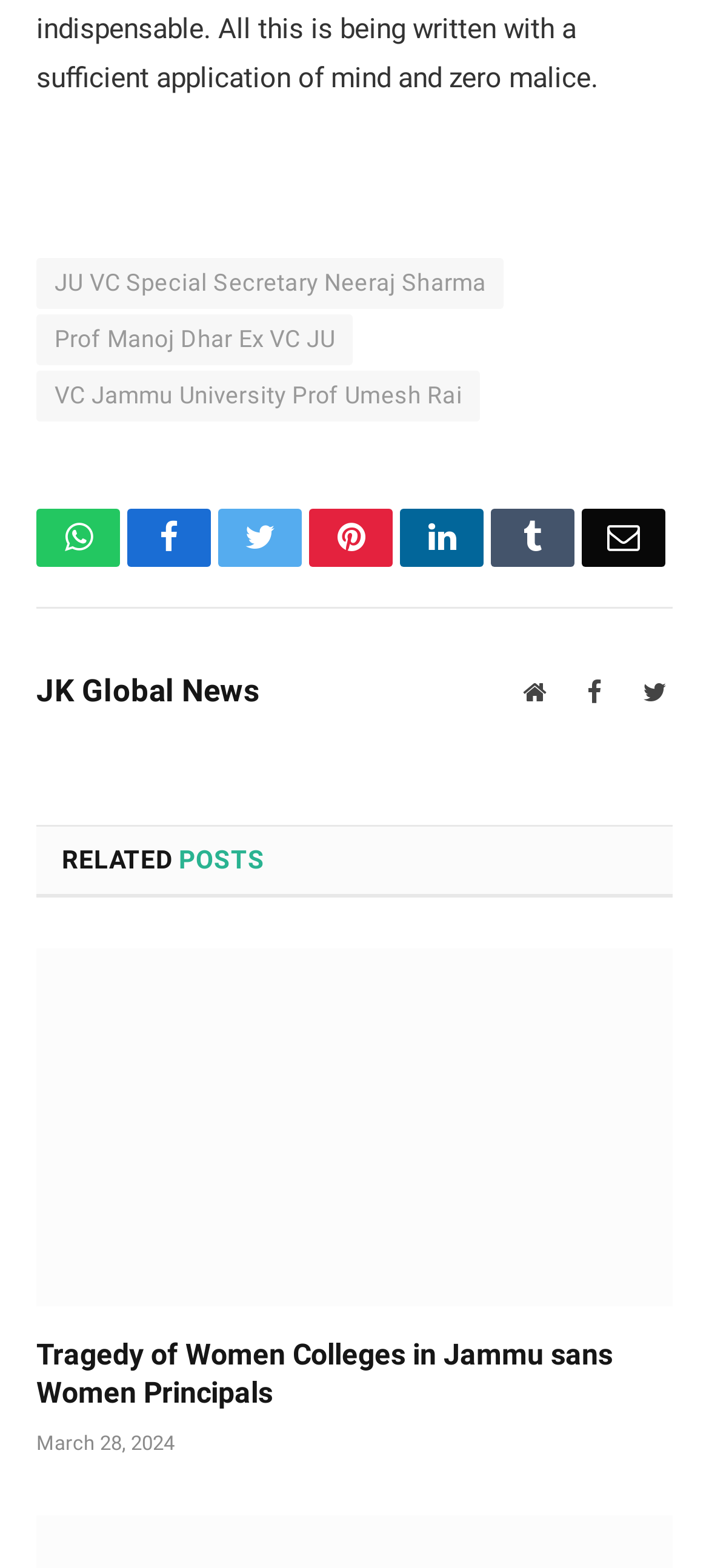Identify the bounding box coordinates of the region I need to click to complete this instruction: "Check the Facebook page".

[0.179, 0.324, 0.297, 0.362]